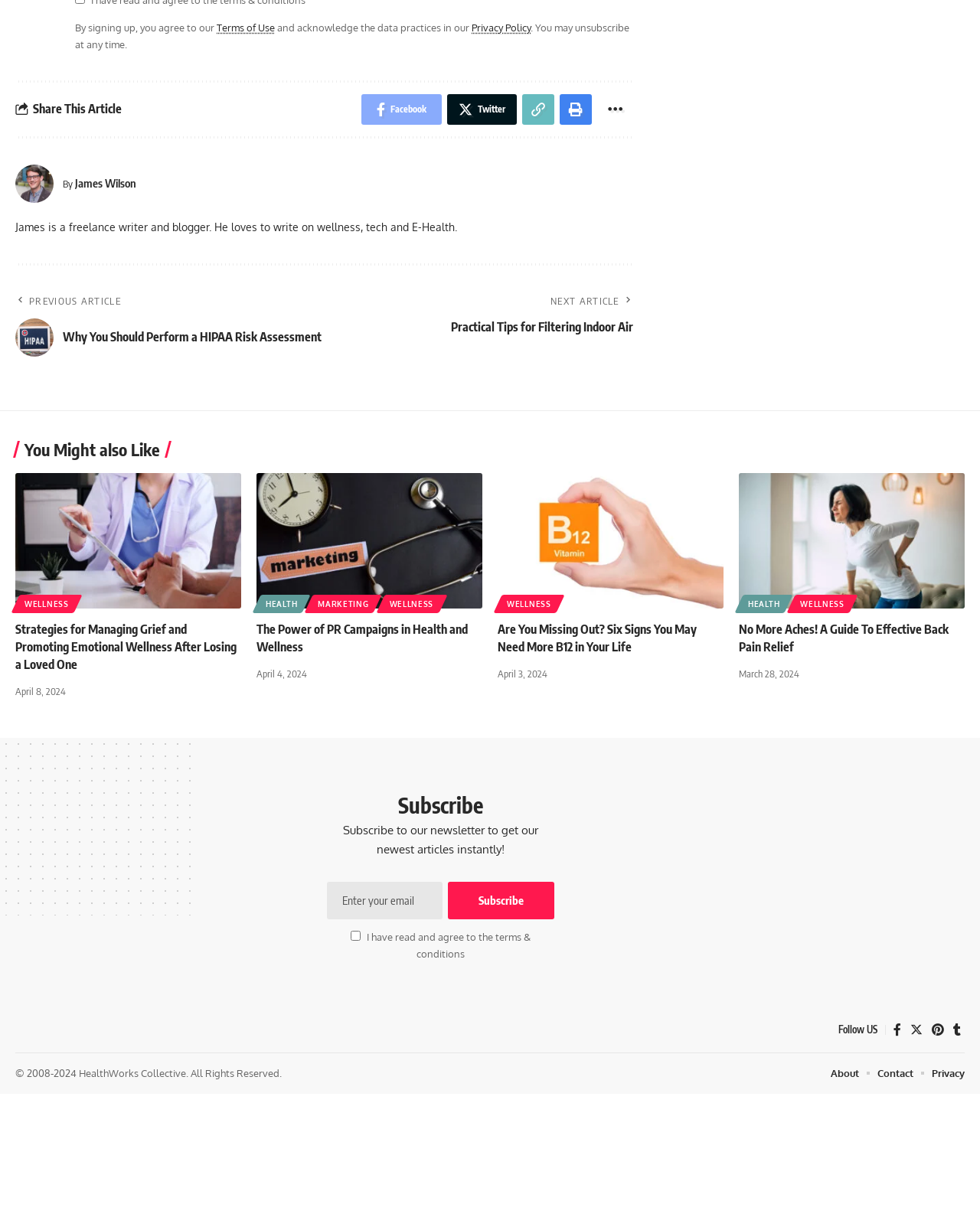How many social media platforms are listed to follow?
Using the visual information from the image, give a one-word or short-phrase answer.

5